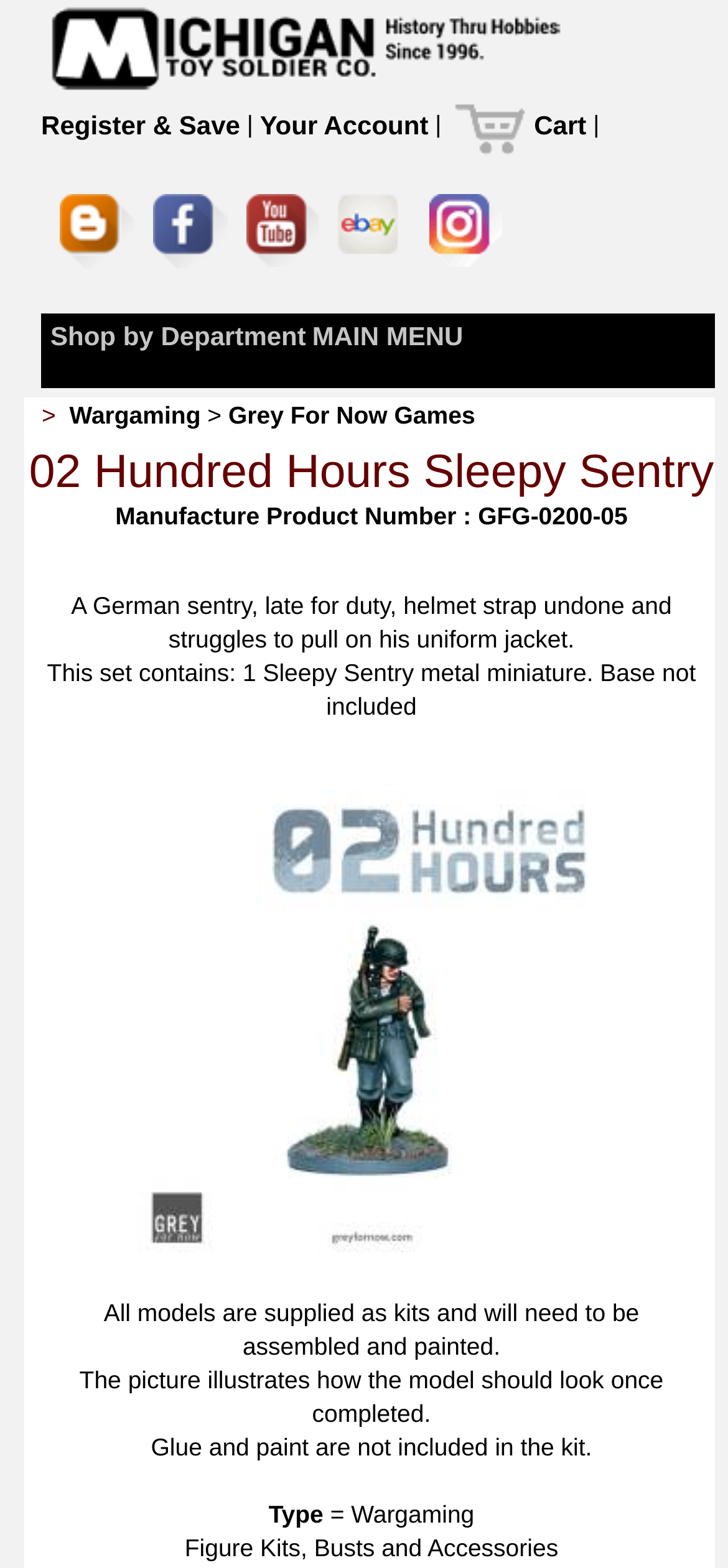Please give the bounding box coordinates of the area that should be clicked to fulfill the following instruction: "Visit Your Account". The coordinates should be in the format of four float numbers from 0 to 1, i.e., [left, top, right, bottom].

[0.357, 0.07, 0.588, 0.089]